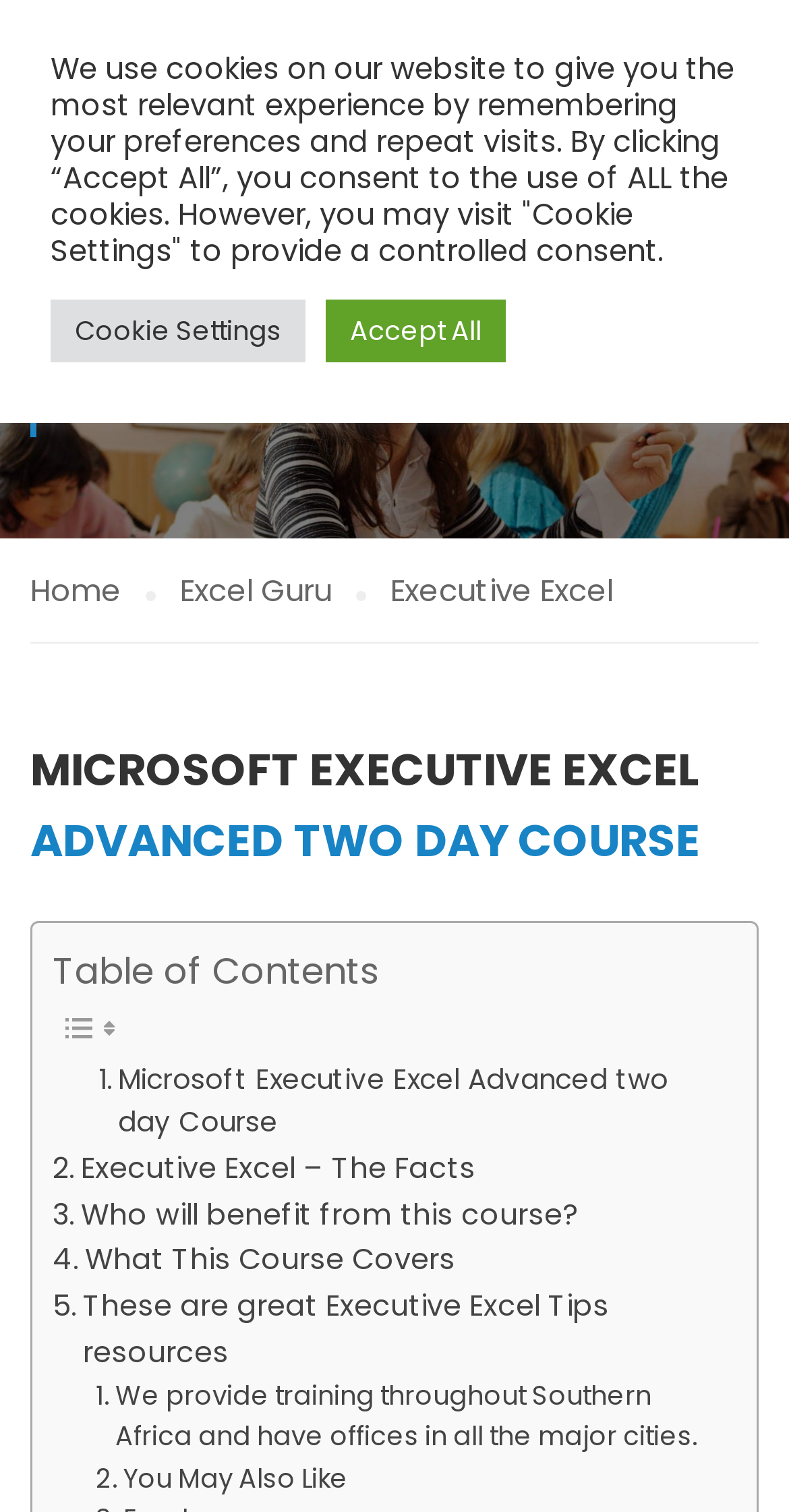What is the name of the company offering the course?
Give a one-word or short-phrase answer derived from the screenshot.

College Africa Group